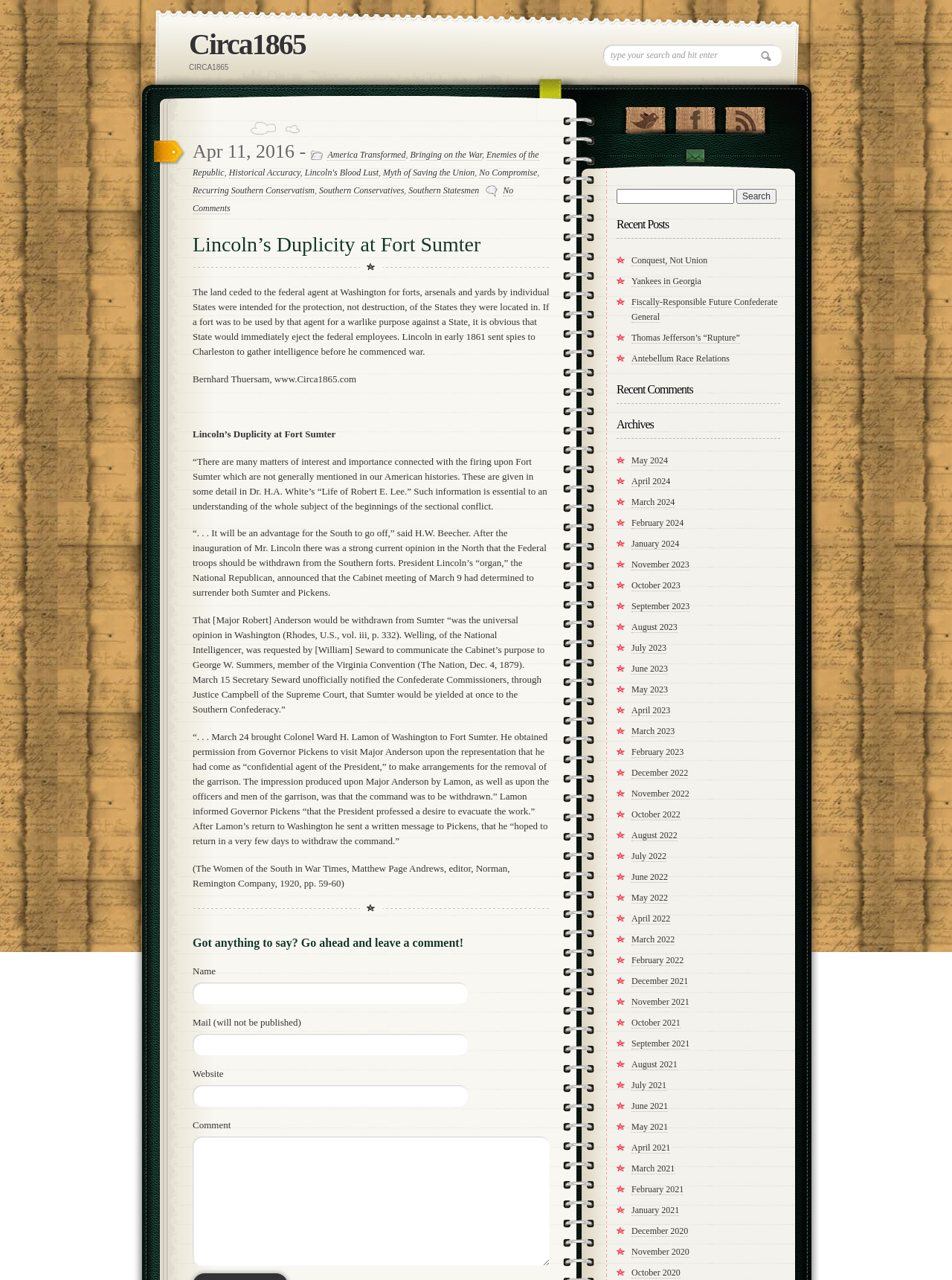Analyze the image and deliver a detailed answer to the question: What is the purpose of the 'Search for:' textbox?

The 'Search for:' textbox is located at the top of the webpage and allows users to search the website for specific content, which can be identified by its label and textbox tag.